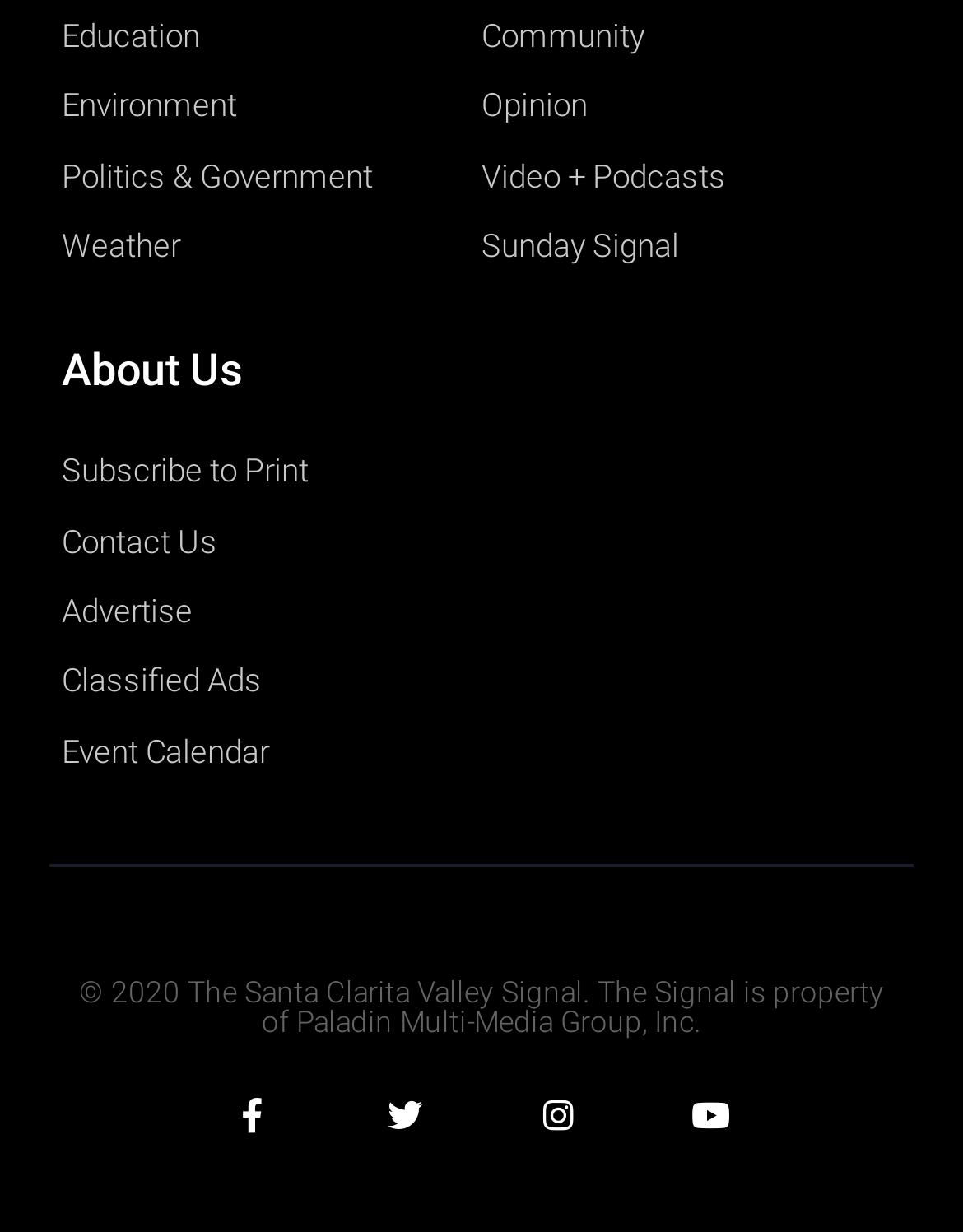Determine the bounding box coordinates of the section I need to click to execute the following instruction: "View Event Calendar". Provide the coordinates as four float numbers between 0 and 1, i.e., [left, top, right, bottom].

[0.064, 0.587, 0.5, 0.634]